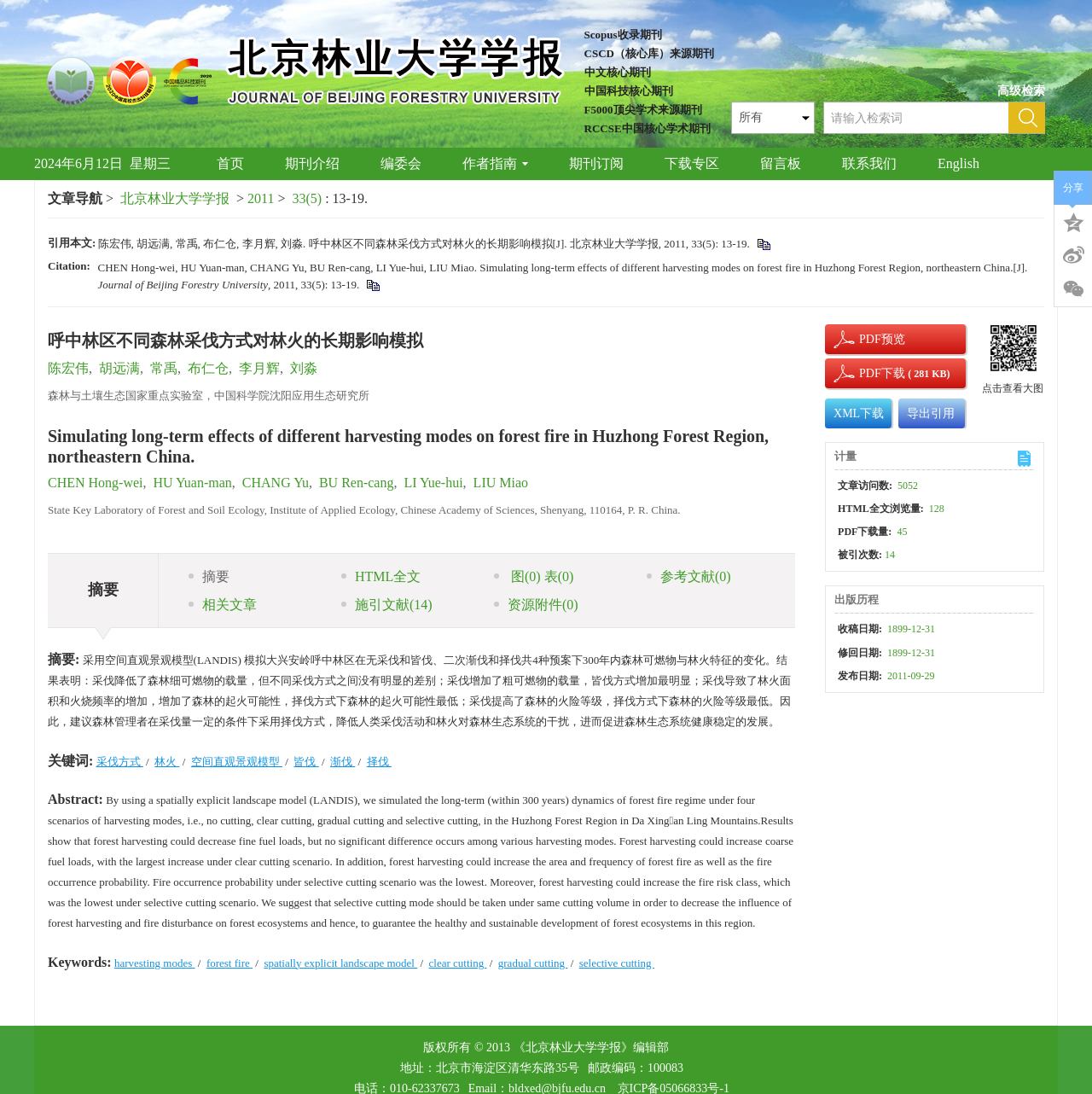Please determine the bounding box coordinates of the element's region to click in order to carry out the following instruction: "Search for something". The coordinates should be four float numbers between 0 and 1, i.e., [left, top, right, bottom].

None